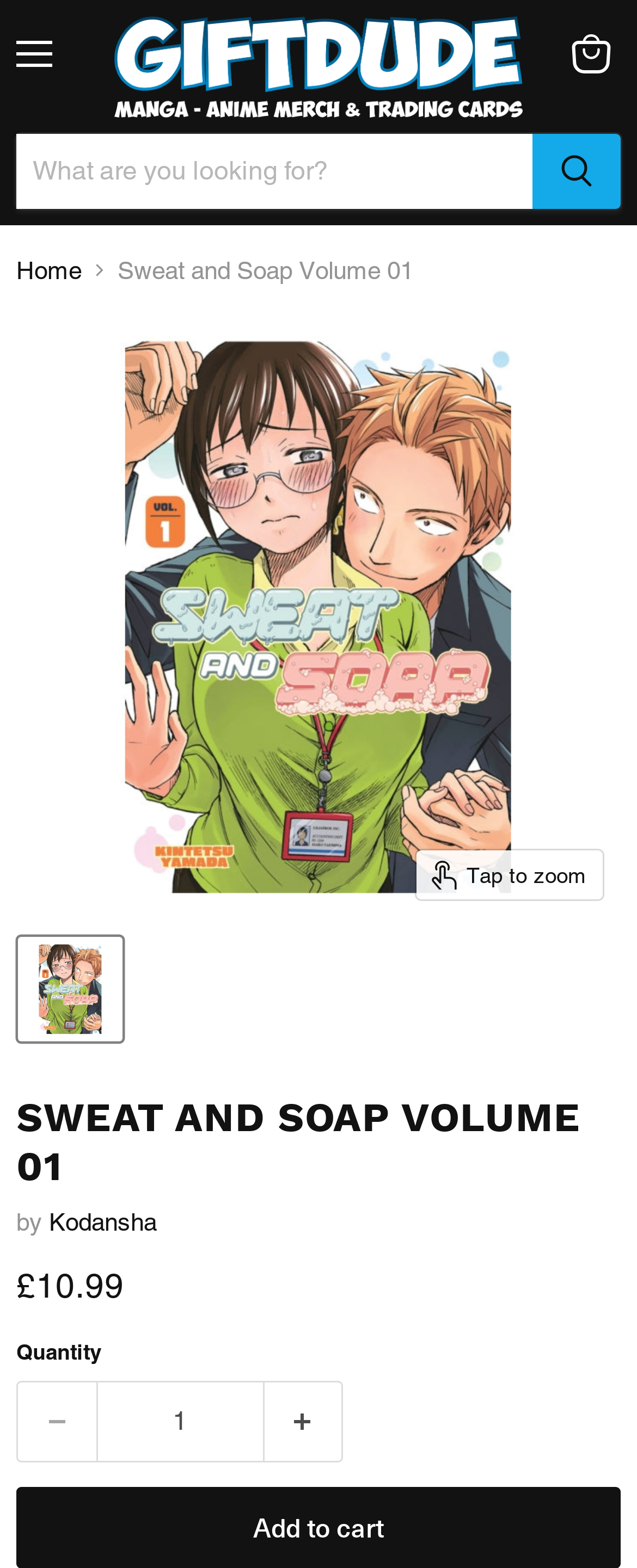Kindly determine the bounding box coordinates for the area that needs to be clicked to execute this instruction: "Zoom in the image".

[0.653, 0.543, 0.946, 0.574]